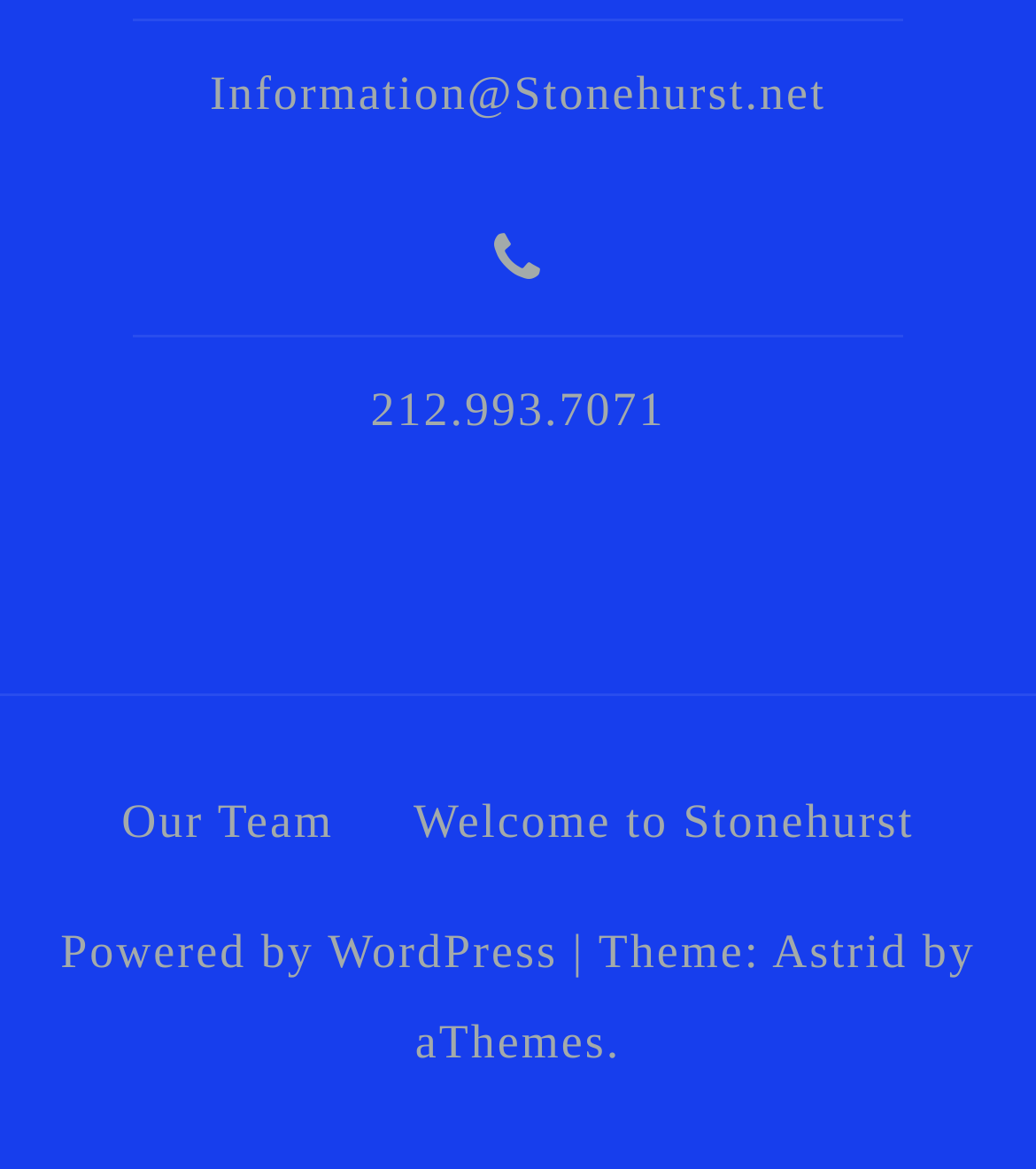Respond with a single word or short phrase to the following question: 
What is the name of the section that contains the links 'Our Team' and 'Welcome to Stonehurst'?

contentinfo